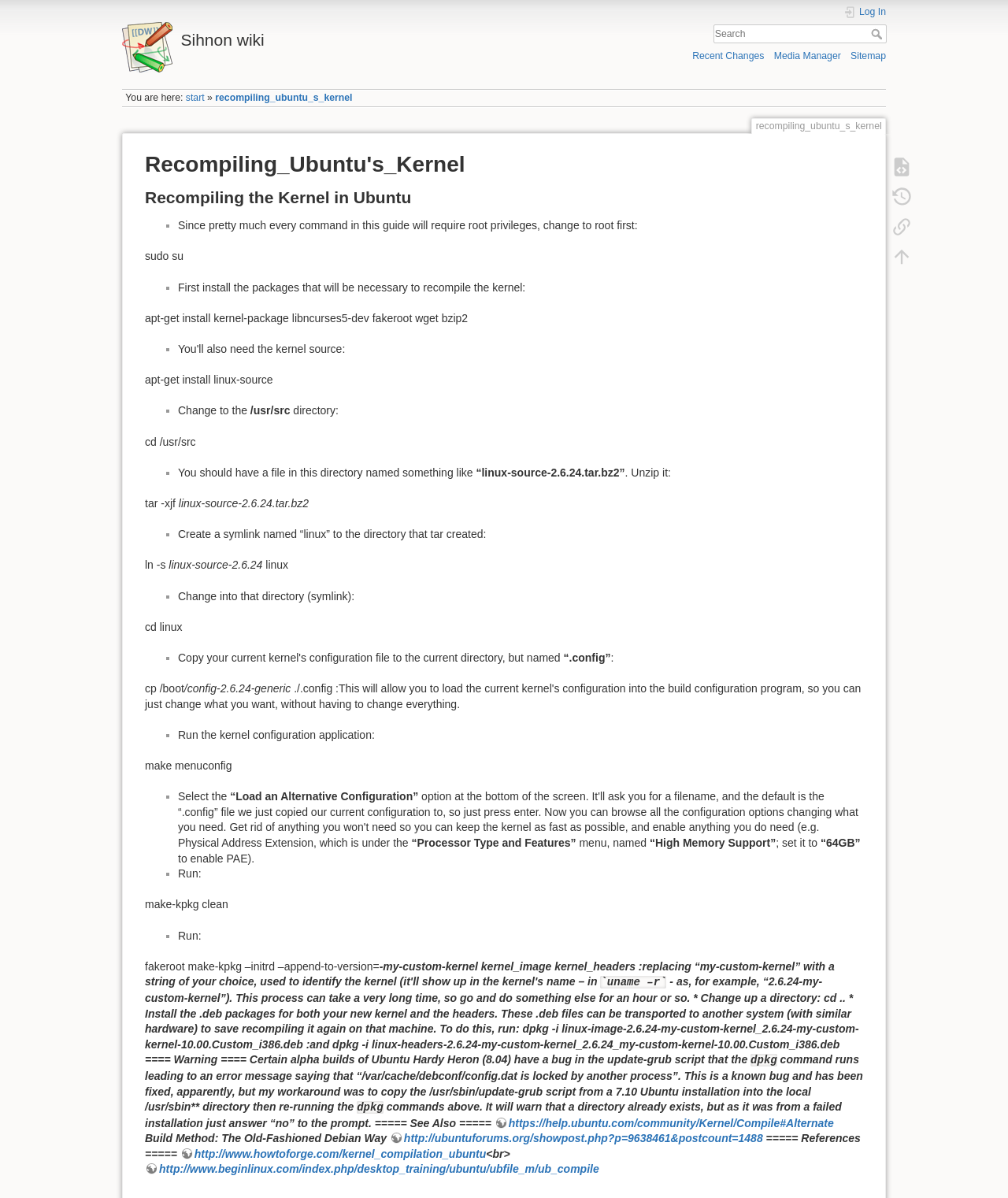Identify the bounding box coordinates for the element you need to click to achieve the following task: "Search for something". Provide the bounding box coordinates as four float numbers between 0 and 1, in the form [left, top, right, bottom].

[0.508, 0.02, 0.879, 0.036]